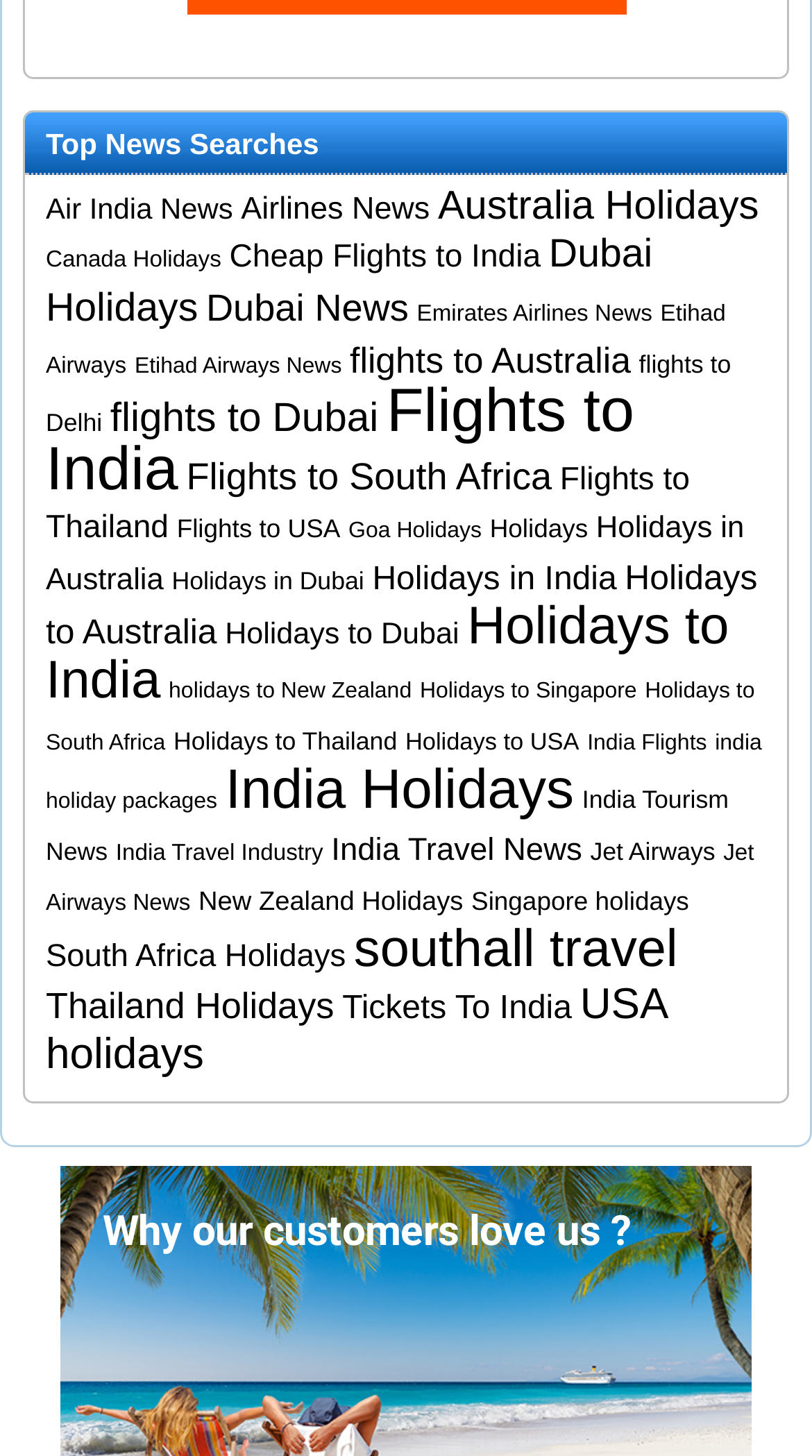Refer to the image and offer a detailed explanation in response to the question: How many items are related to Dubai?

I searched for links containing the word 'Dubai' and found 5 links: 'Dubai Holidays', 'Dubai News', 'Holidays in Dubai', 'Holidays to Dubai', and 'flights to Dubai'.